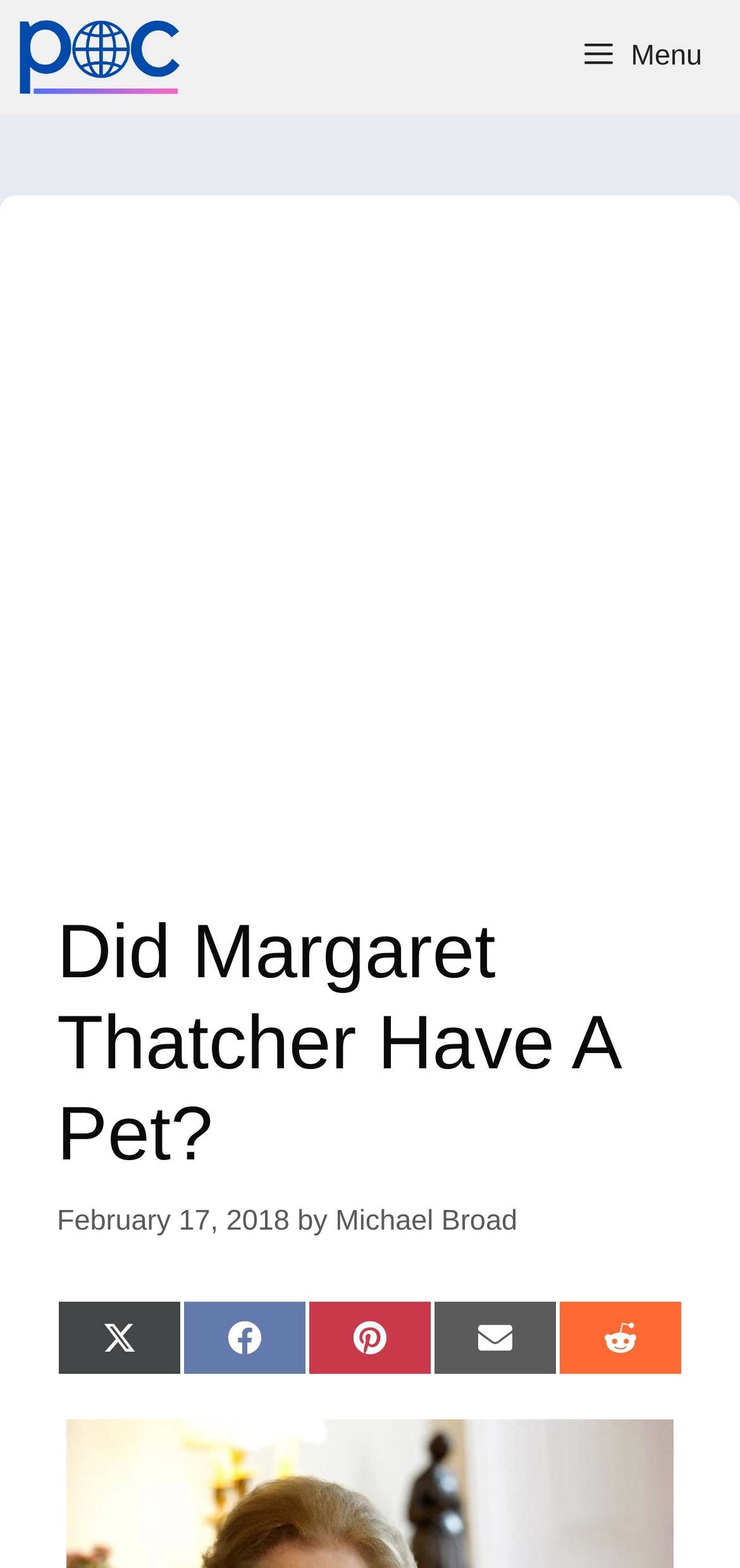Based on the image, give a detailed response to the question: What is the purpose of the button with the menu icon?

The button with the menu icon is located in the top-right corner of the page. Based on its position and the icon used, it can be inferred that this button is used to open a menu, likely containing navigation options or other features.